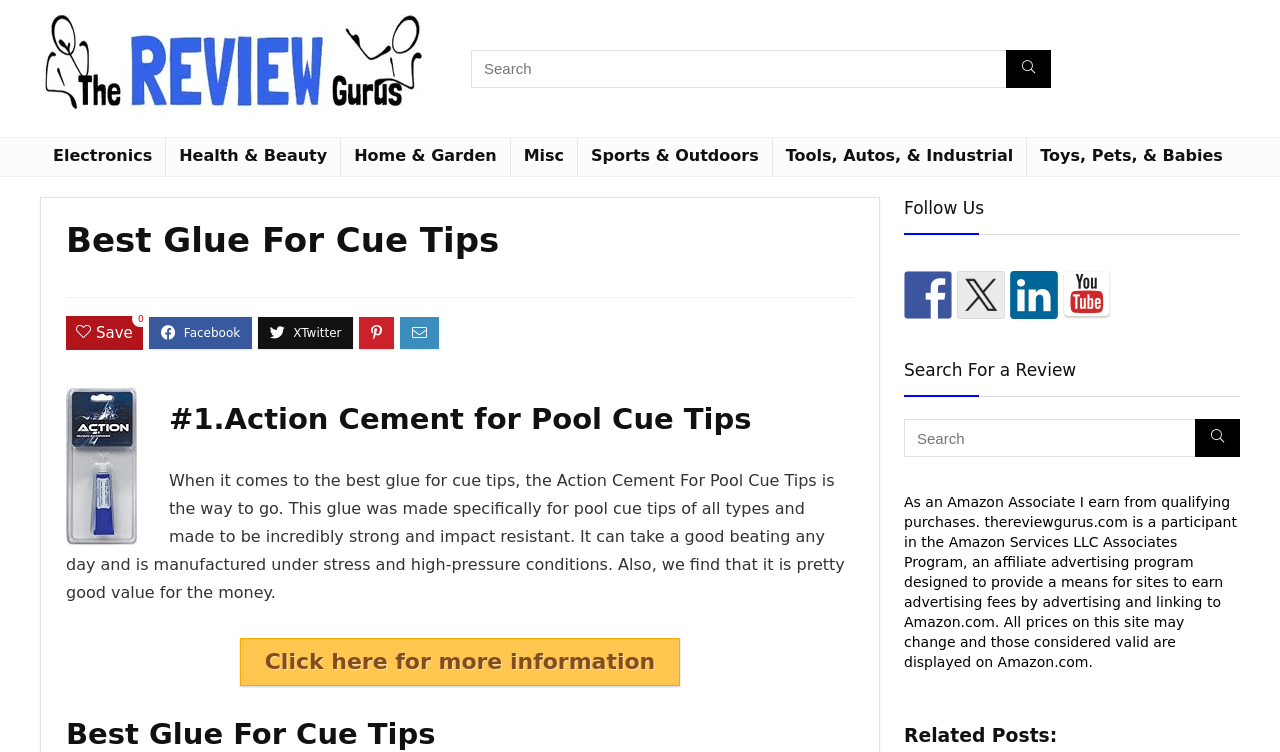Locate the bounding box coordinates of the clickable region to complete the following instruction: "Search for a product."

[0.368, 0.066, 0.821, 0.116]